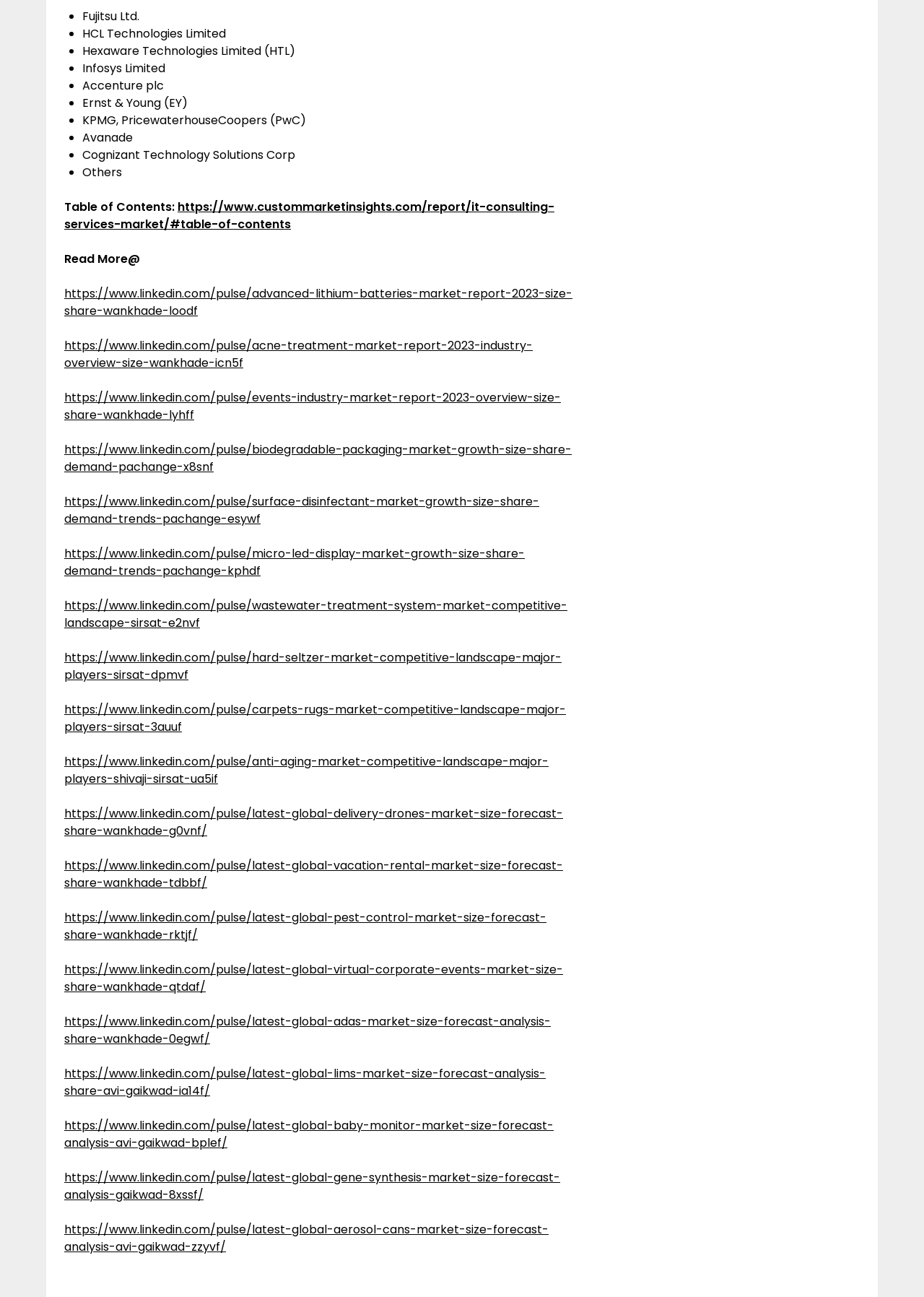Determine the bounding box coordinates of the region that needs to be clicked to achieve the task: "Check the link to acne treatment market report".

[0.07, 0.26, 0.577, 0.286]